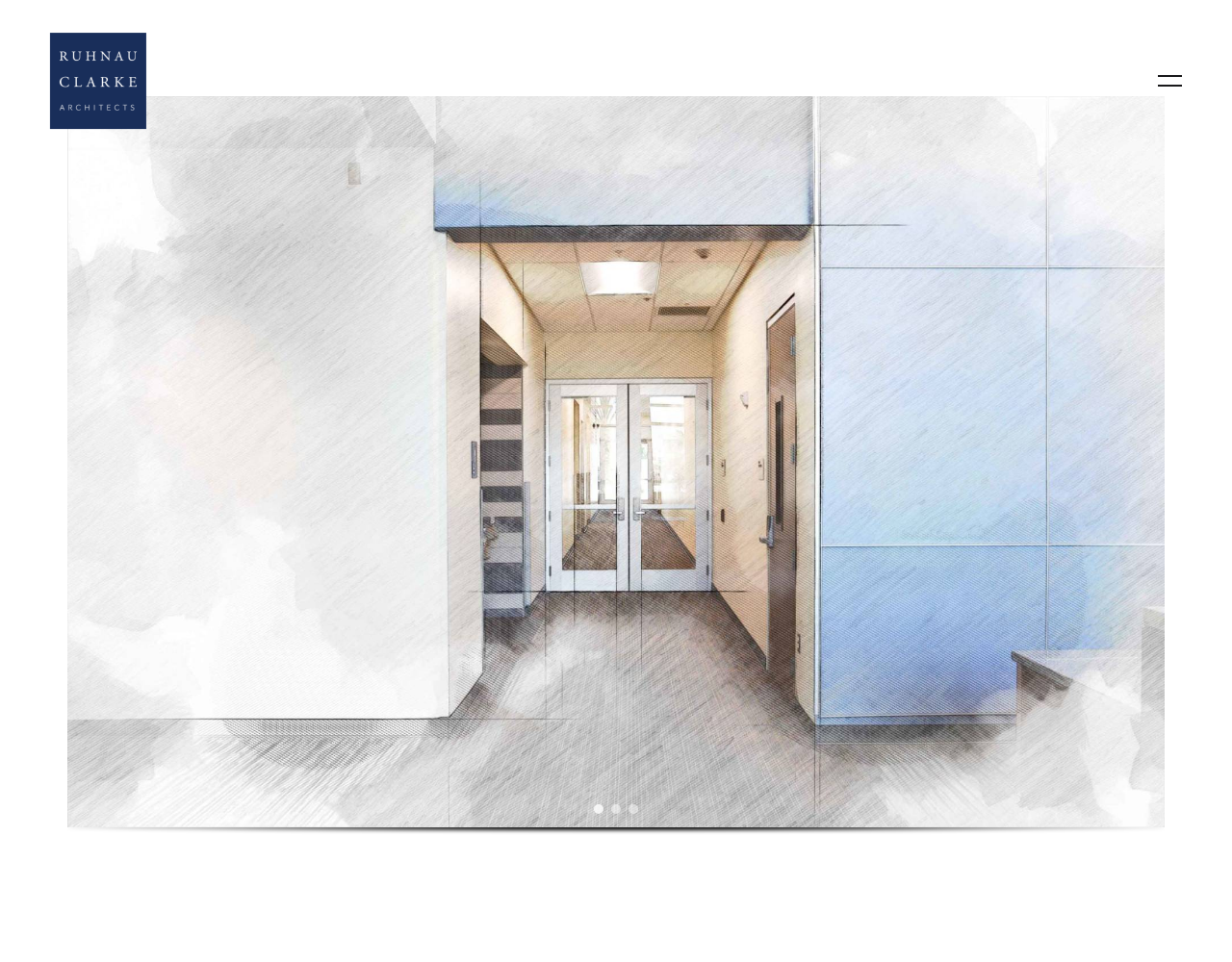Respond with a single word or phrase to the following question:
What is the logo of the website?

ruhnauclake.com